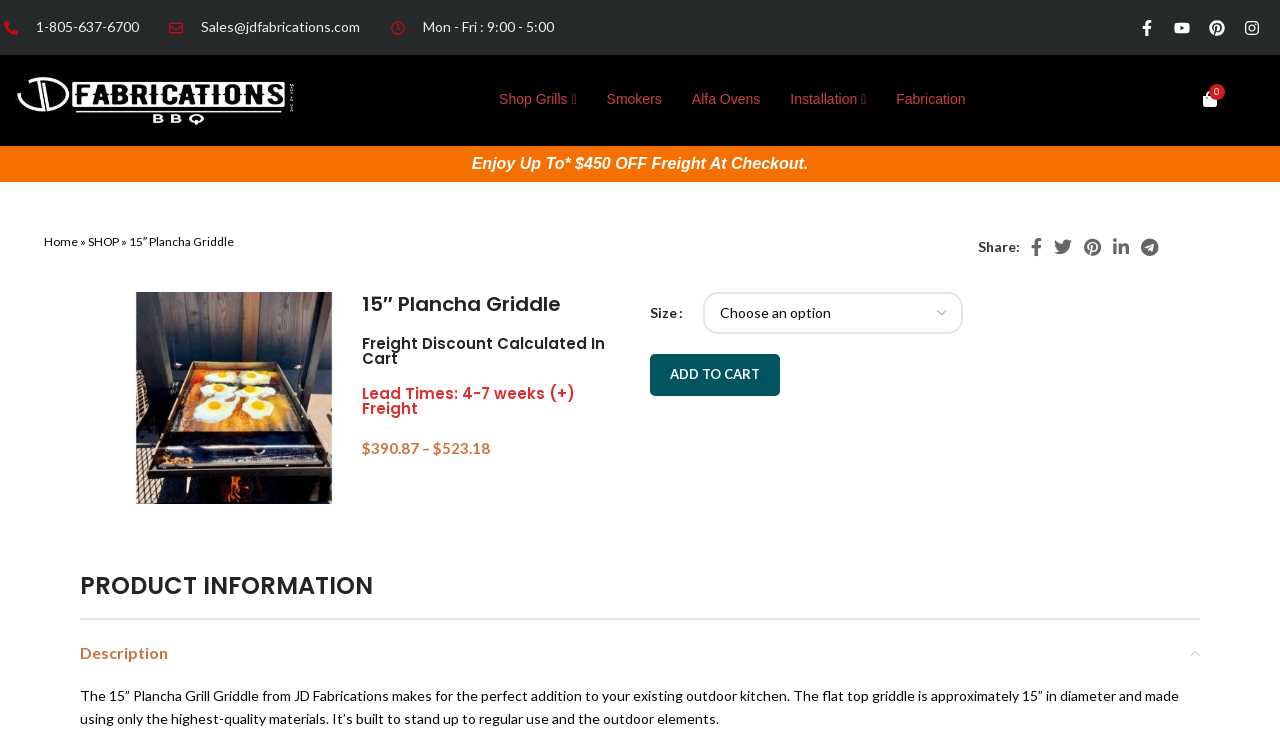Using the details in the image, give a detailed response to the question below:
What is the diameter of the product?

The diameter of the product is mentioned in the description 'The flat top griddle is approximately 15” in diameter...' which indicates that the product is 15 inches in diameter.